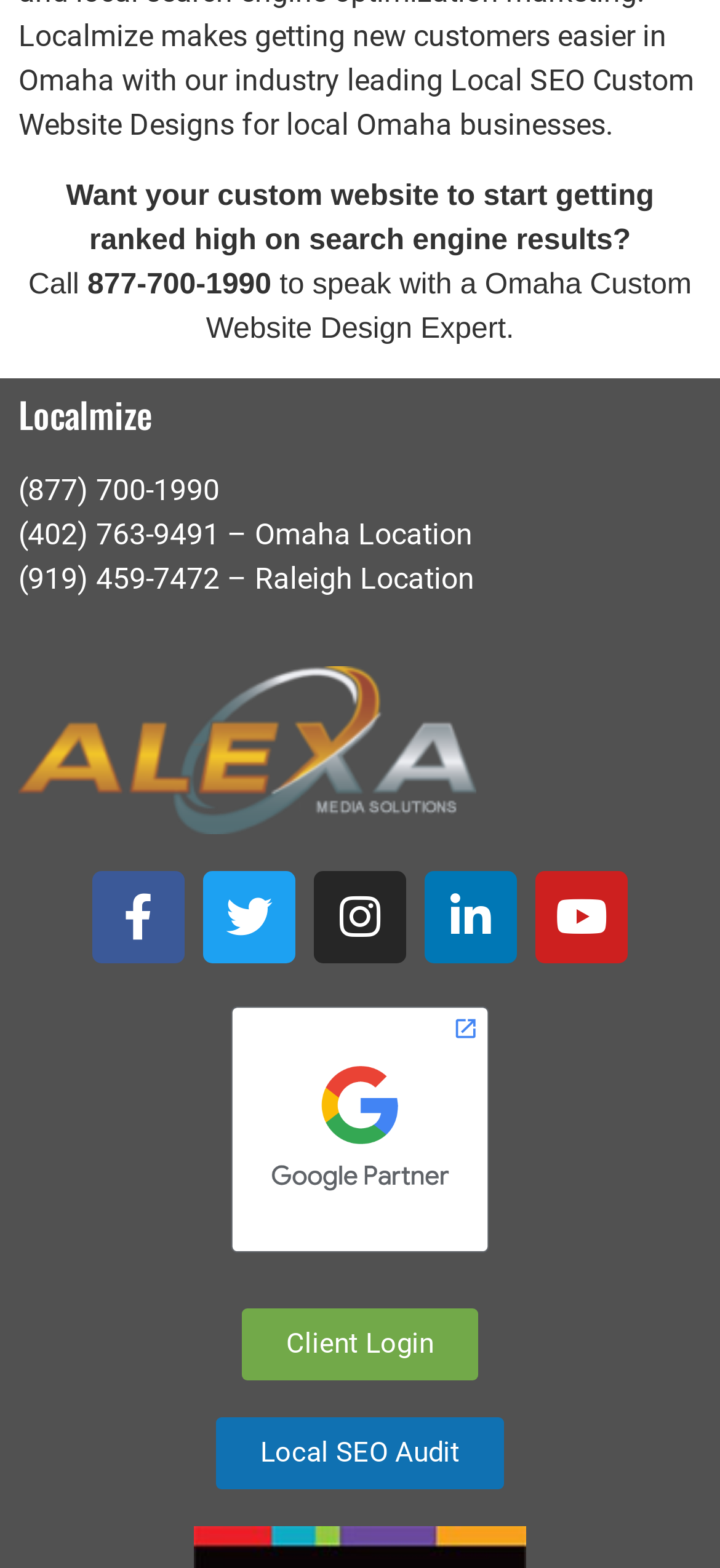Respond with a single word or phrase for the following question: 
What is the phone number for Omaha location?

877-700-1990